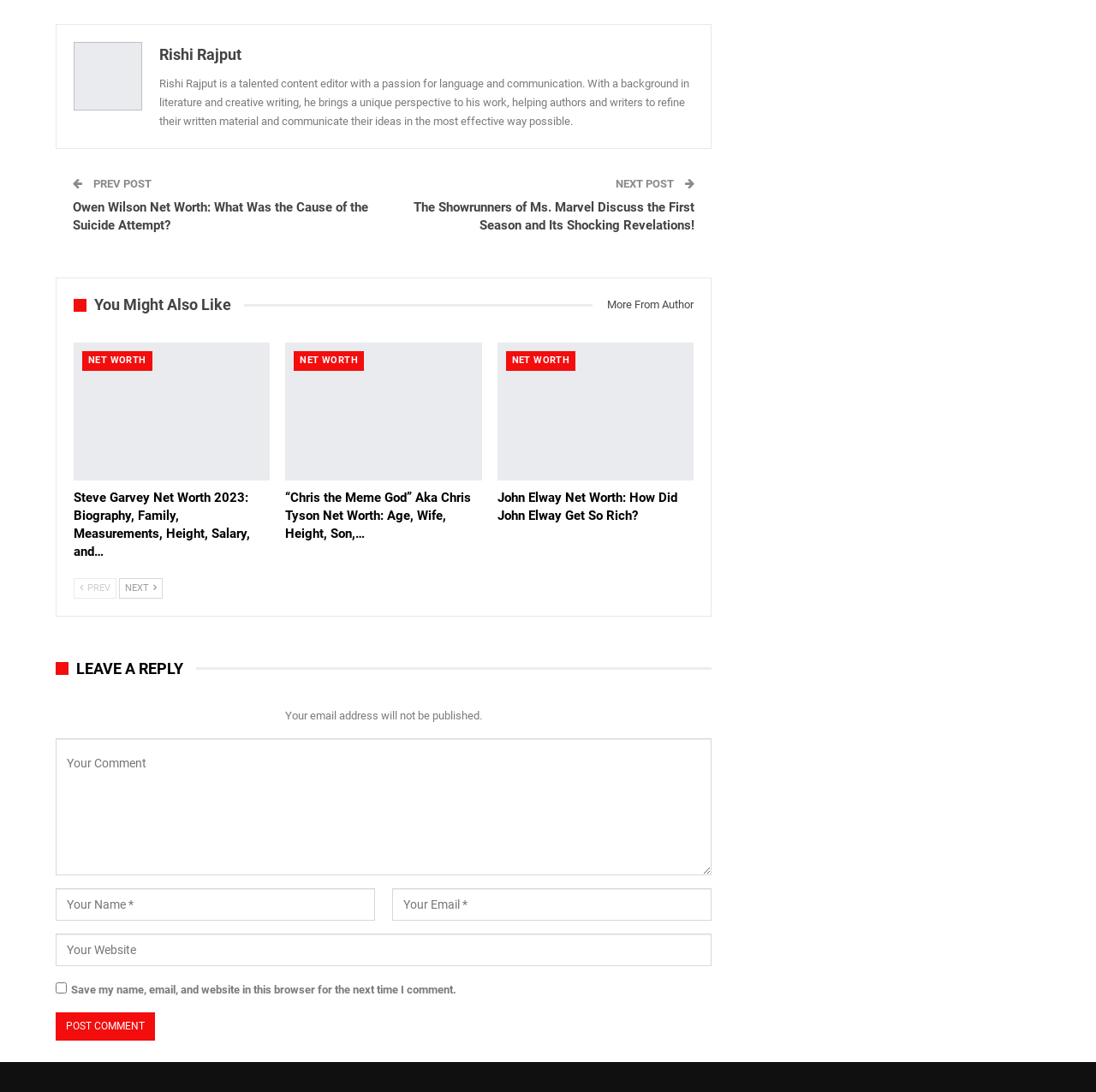What is the function of the 'Post Comment' button?
Using the information from the image, answer the question thoroughly.

The 'Post Comment' button is located below the comment textboxes and is likely to be used to submit a comment or reply to the webpage.